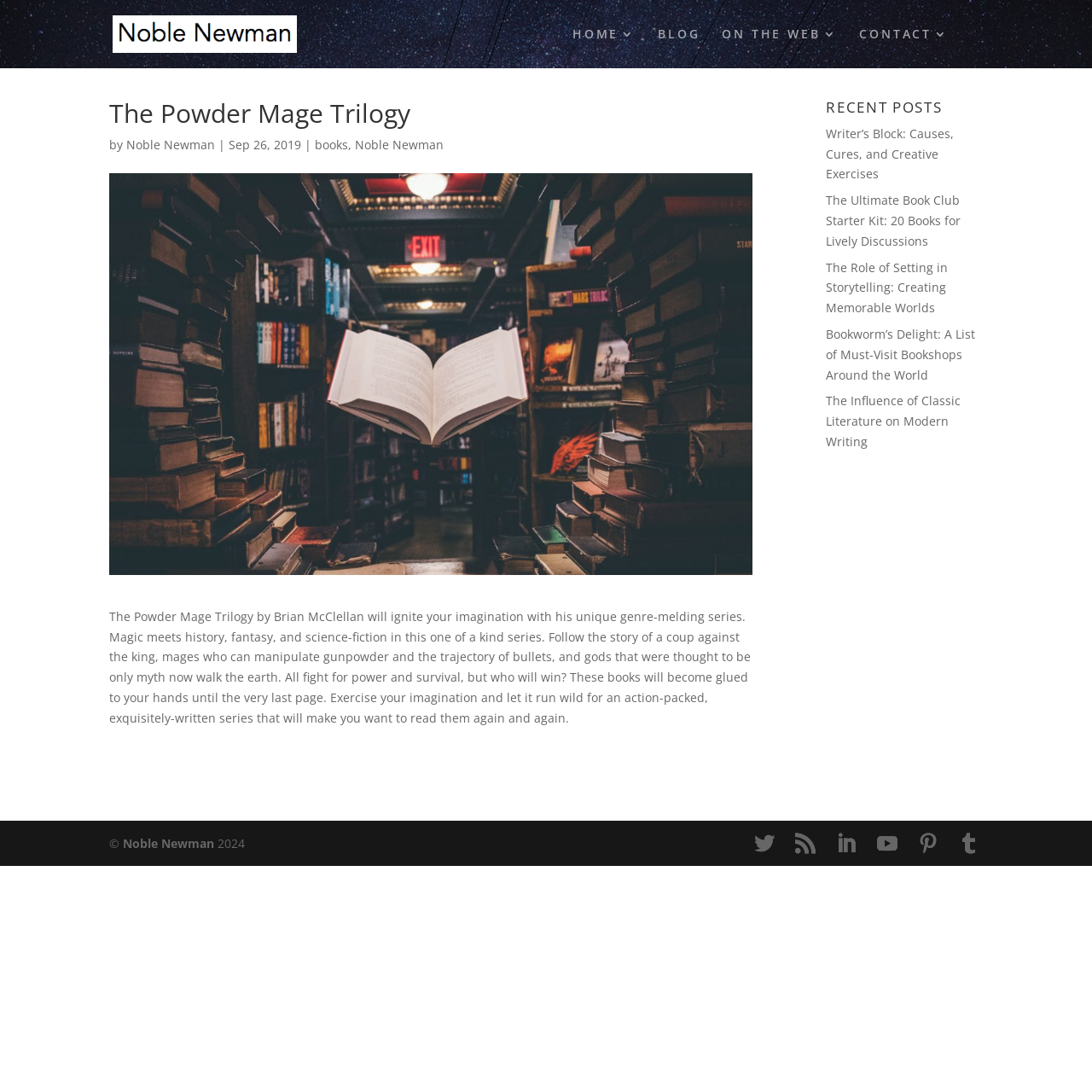Specify the bounding box coordinates (top-left x, top-left y, bottom-right x, bottom-right y) of the UI element in the screenshot that matches this description: Tumblr

[0.878, 0.763, 0.897, 0.782]